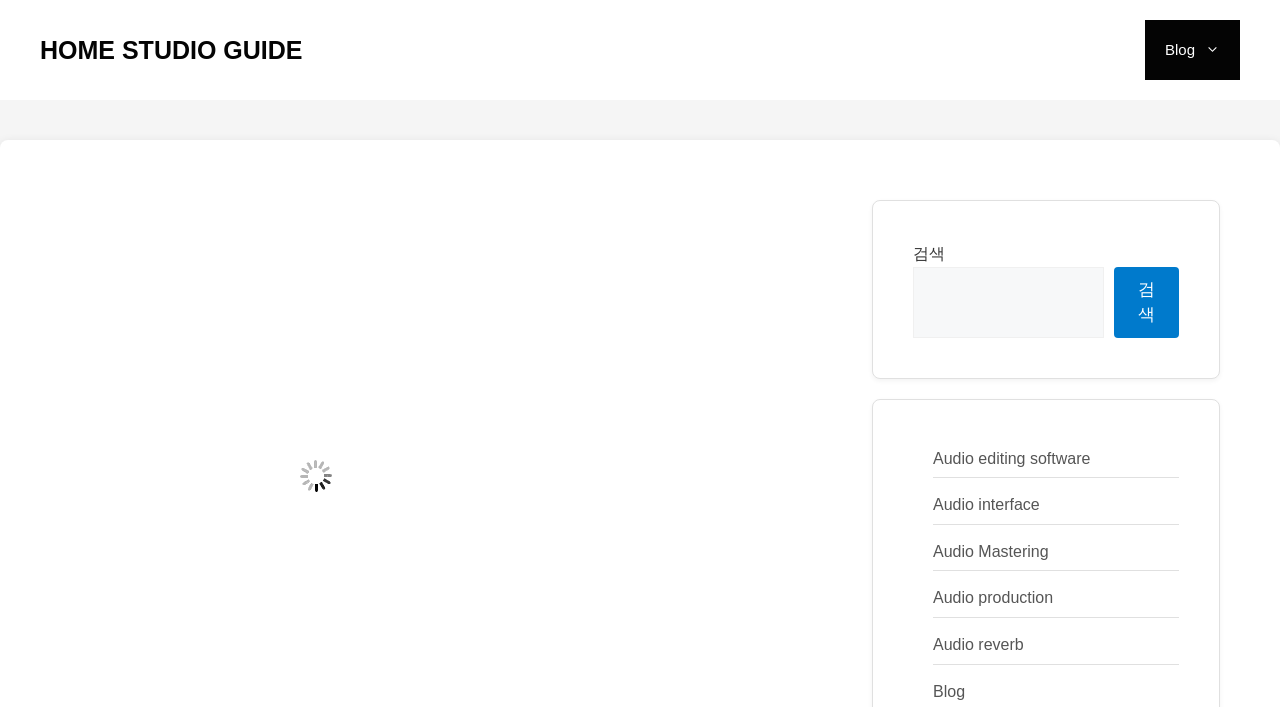Identify the bounding box coordinates of the clickable section necessary to follow the following instruction: "explore audio production". The coordinates should be presented as four float numbers from 0 to 1, i.e., [left, top, right, bottom].

[0.729, 0.834, 0.823, 0.858]